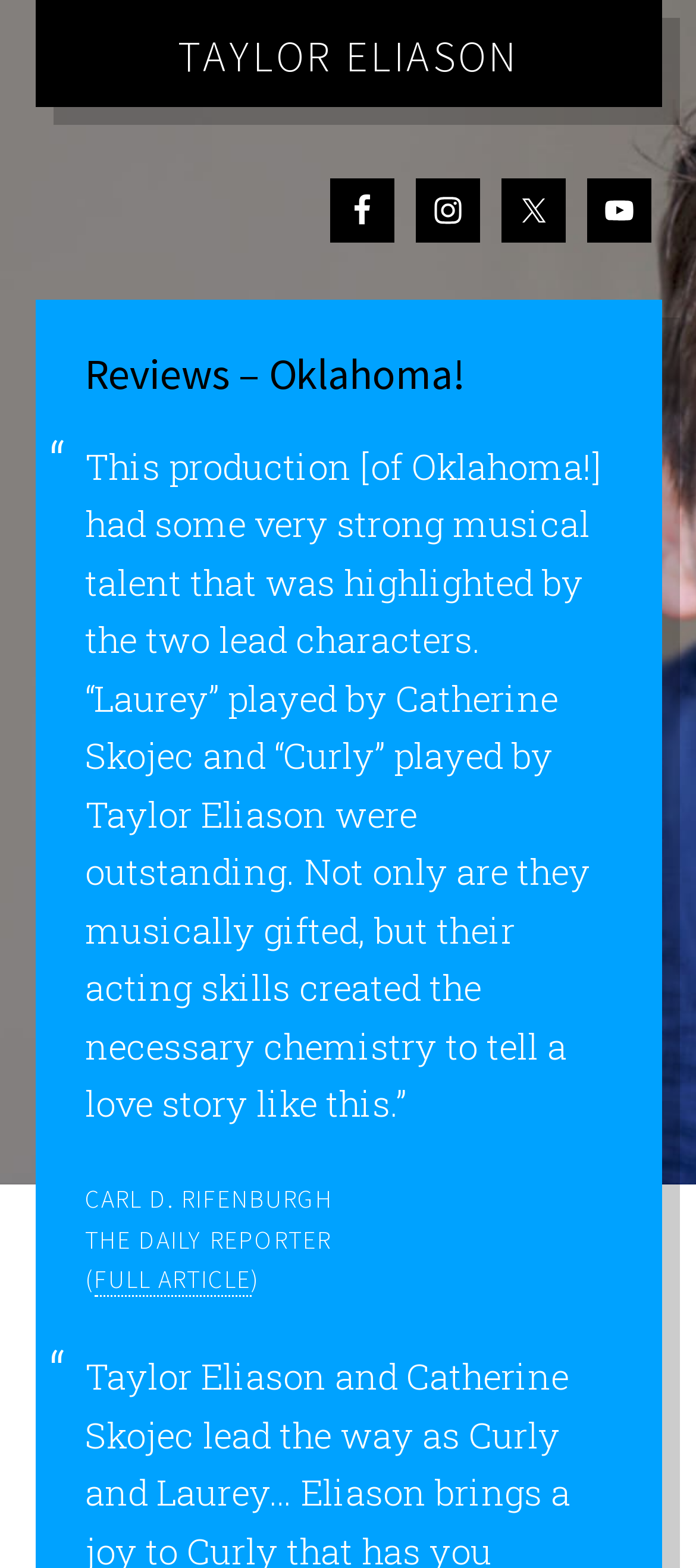Give a one-word or short phrase answer to the question: 
What is the name of the person mentioned in the review?

Taylor Eliason